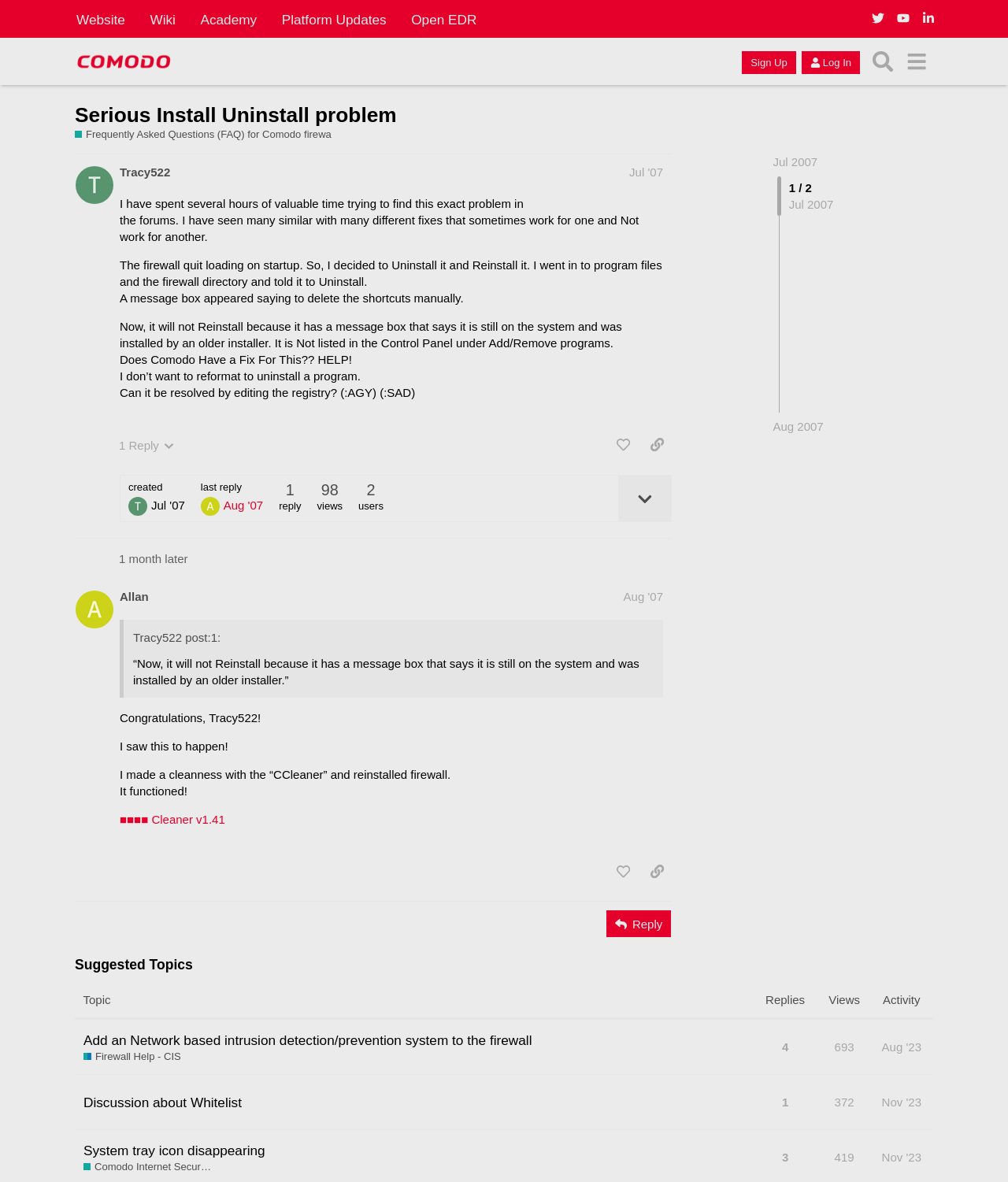Please identify the bounding box coordinates of the area that needs to be clicked to fulfill the following instruction: "Click the 'Sign Up' button."

[0.736, 0.043, 0.79, 0.063]